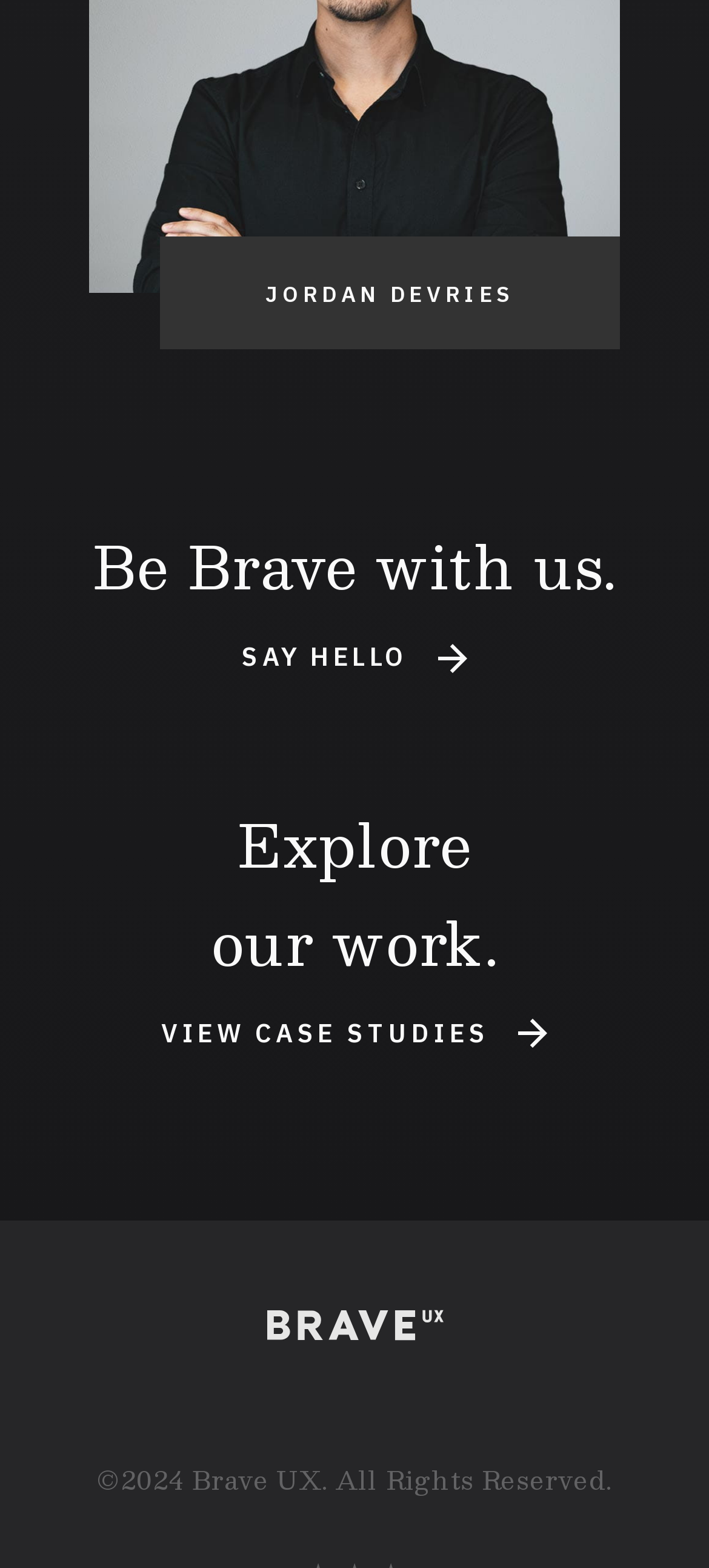How many images are on the webpage?
Refer to the image and respond with a one-word or short-phrase answer.

3